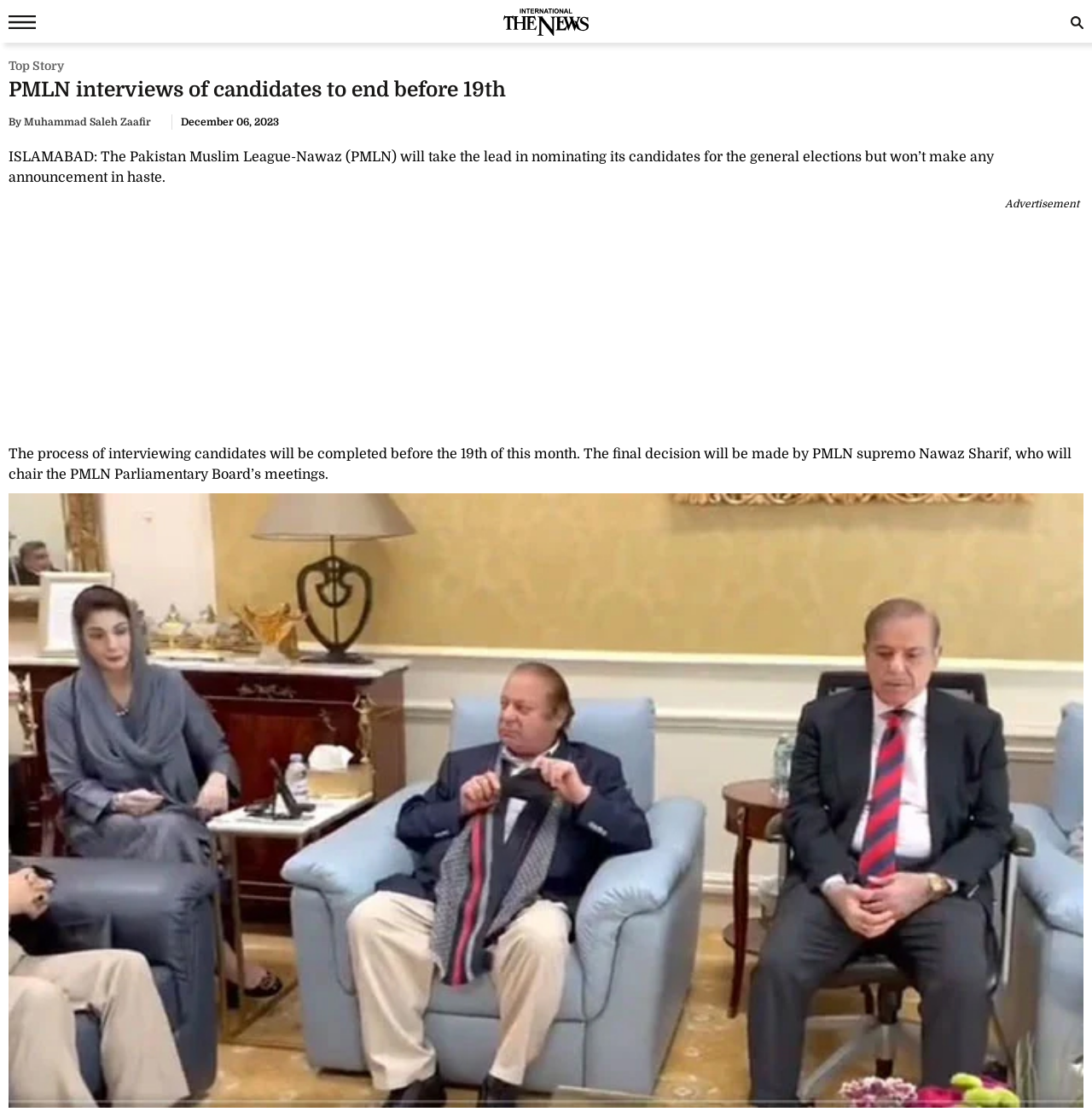What is the date of the article?
From the image, provide a succinct answer in one word or a short phrase.

December 06, 2023